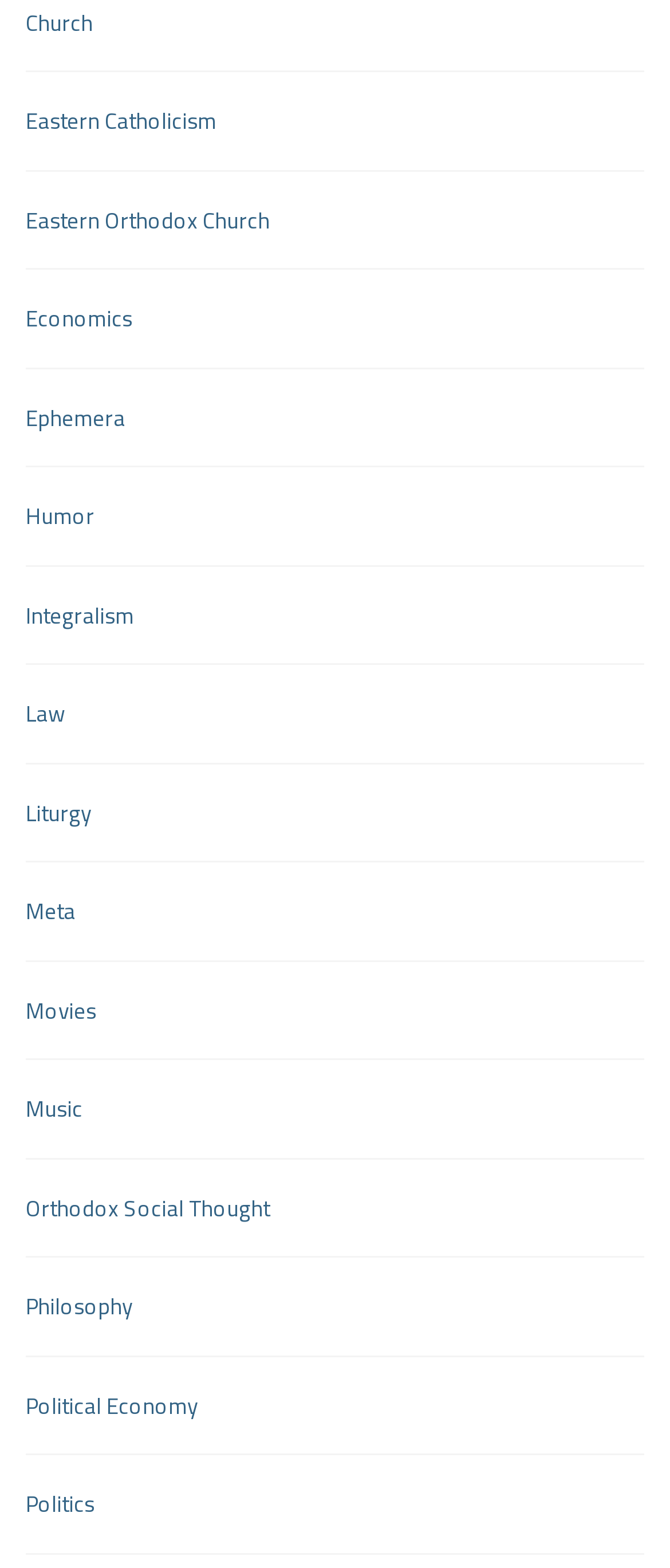Please determine the bounding box of the UI element that matches this description: Political Economy. The coordinates should be given as (top-left x, top-left y, bottom-right x, bottom-right y), with all values between 0 and 1.

[0.038, 0.883, 0.295, 0.909]